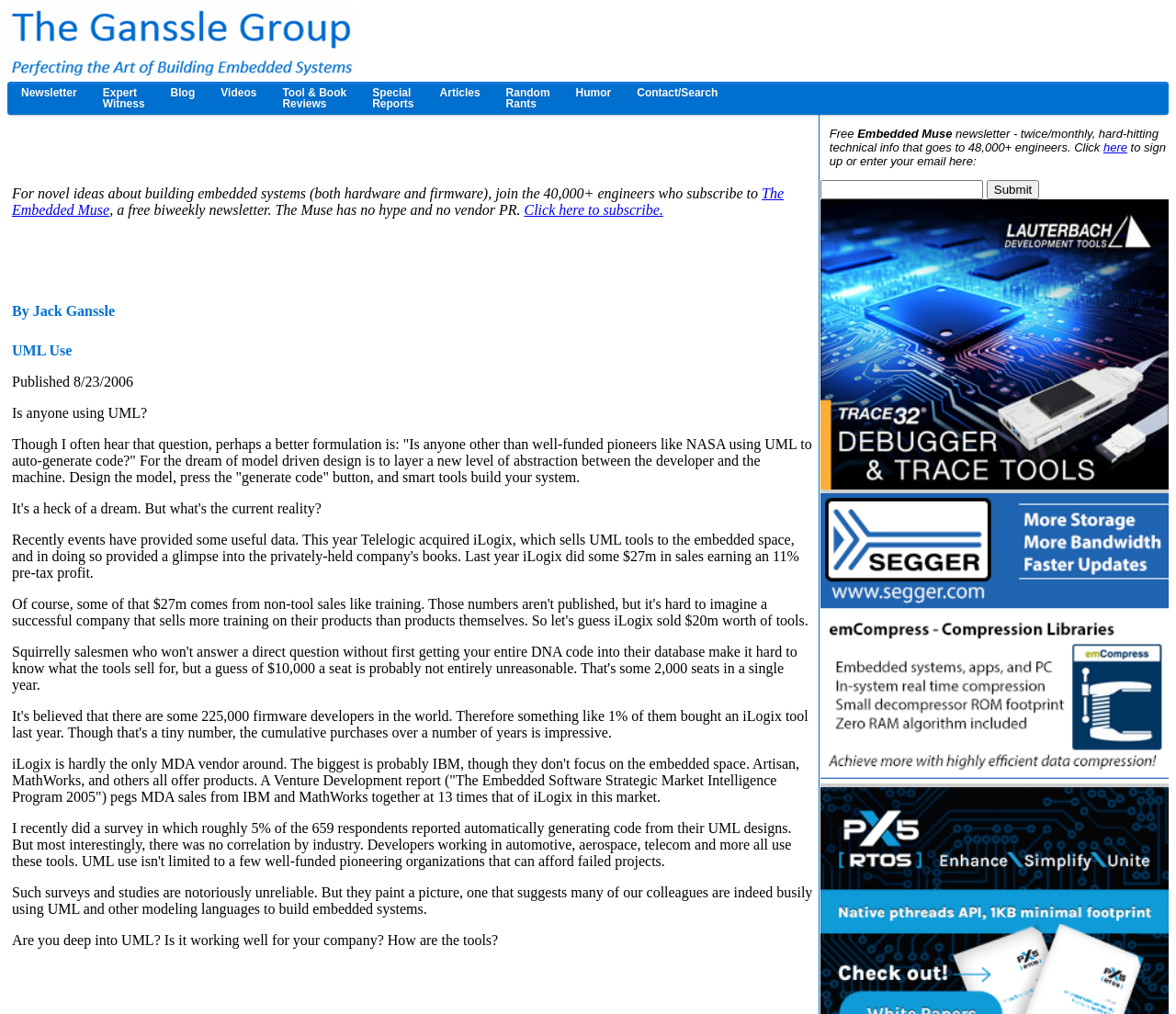Give an in-depth explanation of the webpage layout and content.

This webpage appears to be a blog or article page focused on the topic of UML (Unified Modeling Language) use in embedded systems. At the top left, there is a logo of "The Ganssle Group" with a link to the homepage. Next to it, there are several links to other sections of the website, including "Newsletter", "Expert Witness", "Blog", "Videos", "Tool & Book Reviews", "Special Reports", "Articles", "Random Rants", "Humor", and "Contact/Search".

Below these links, there is a table with a single row and column, containing a paragraph of text that describes the benefits of subscribing to "The Embedded Muse", a free biweekly newsletter focused on embedded systems. The paragraph includes two links: one to subscribe to the newsletter and another to learn more about it.

Further down, there are three headings: "By Jack Ganssle", "UML Use", and a date "Published 8/23/2006". The main content of the page consists of several paragraphs of text discussing the use of UML in embedded systems, including its potential benefits and current adoption rates. The text also mentions various vendors of MDA (Model-Driven Architecture) products, such as iLogix, IBM, and MathWorks.

In the middle of the page, there is a section with a heading "UML Use" and a few paragraphs of text that discuss the use of UML in embedded systems. The text also includes a few questions, such as "Are you deep into UML? Is it working well for your company? How are the tools?"

At the bottom of the page, there is a section promoting the "Embedded Muse" newsletter, with a link to sign up and a textbox to enter an email address. There is also a "Submit" button next to the textbox. Additionally, there are two images with links, but their contents are not specified.

Overall, the webpage appears to be a blog post or article discussing the use of UML in embedded systems, with links to related resources and a promotion for a newsletter.